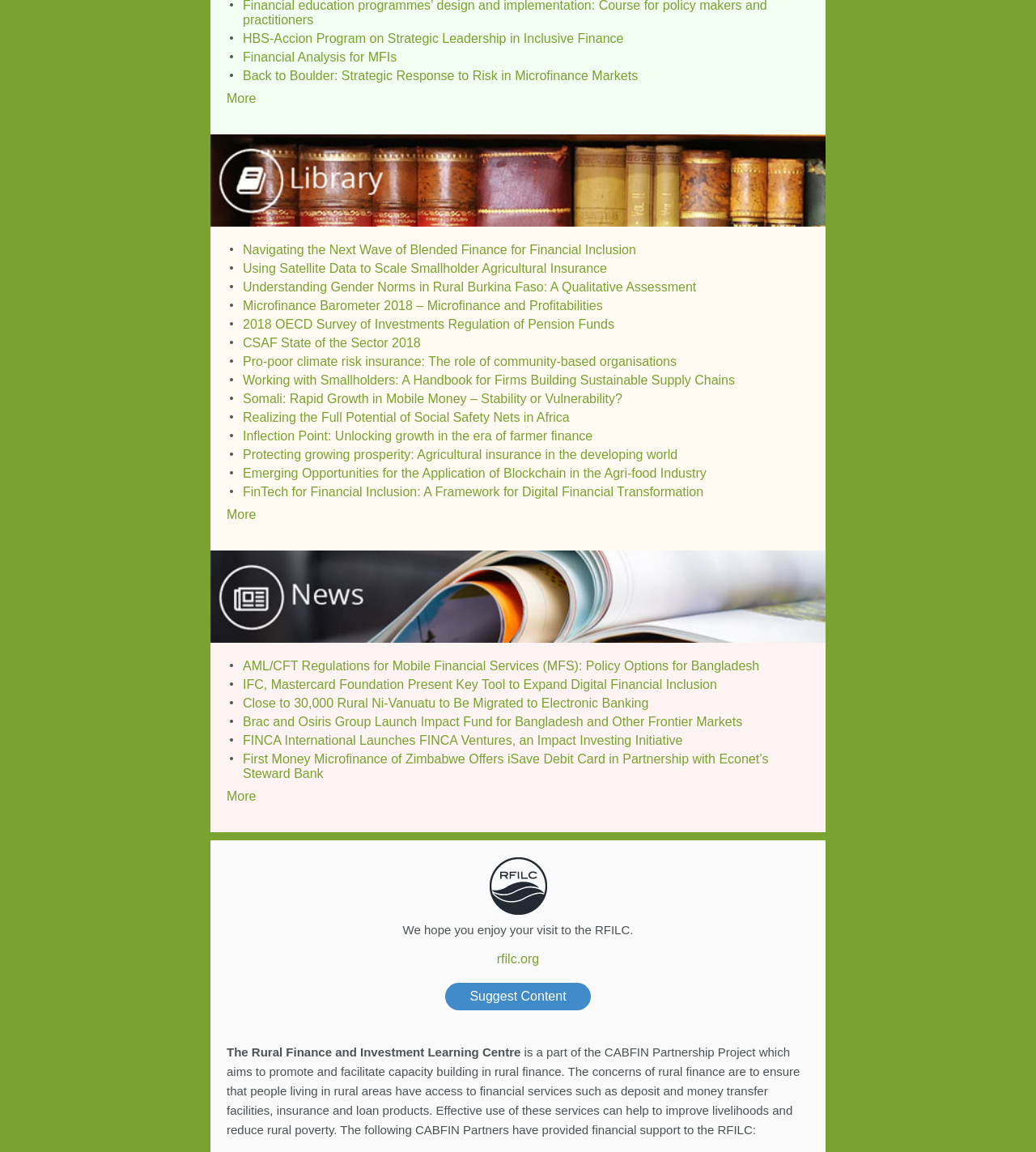What type of services are mentioned for rural areas?
From the screenshot, provide a brief answer in one word or phrase.

Financial services